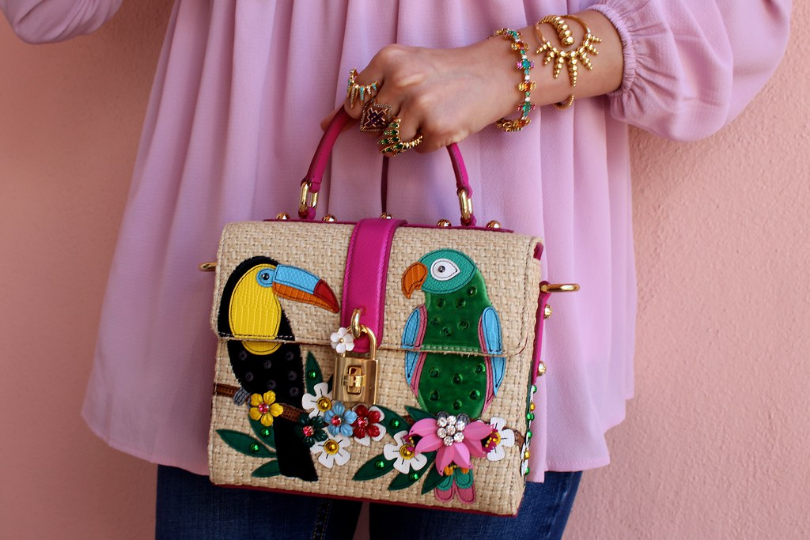What type of lock is on the front of the handbag?
From the image, provide a succinct answer in one word or a short phrase.

Shiny lock